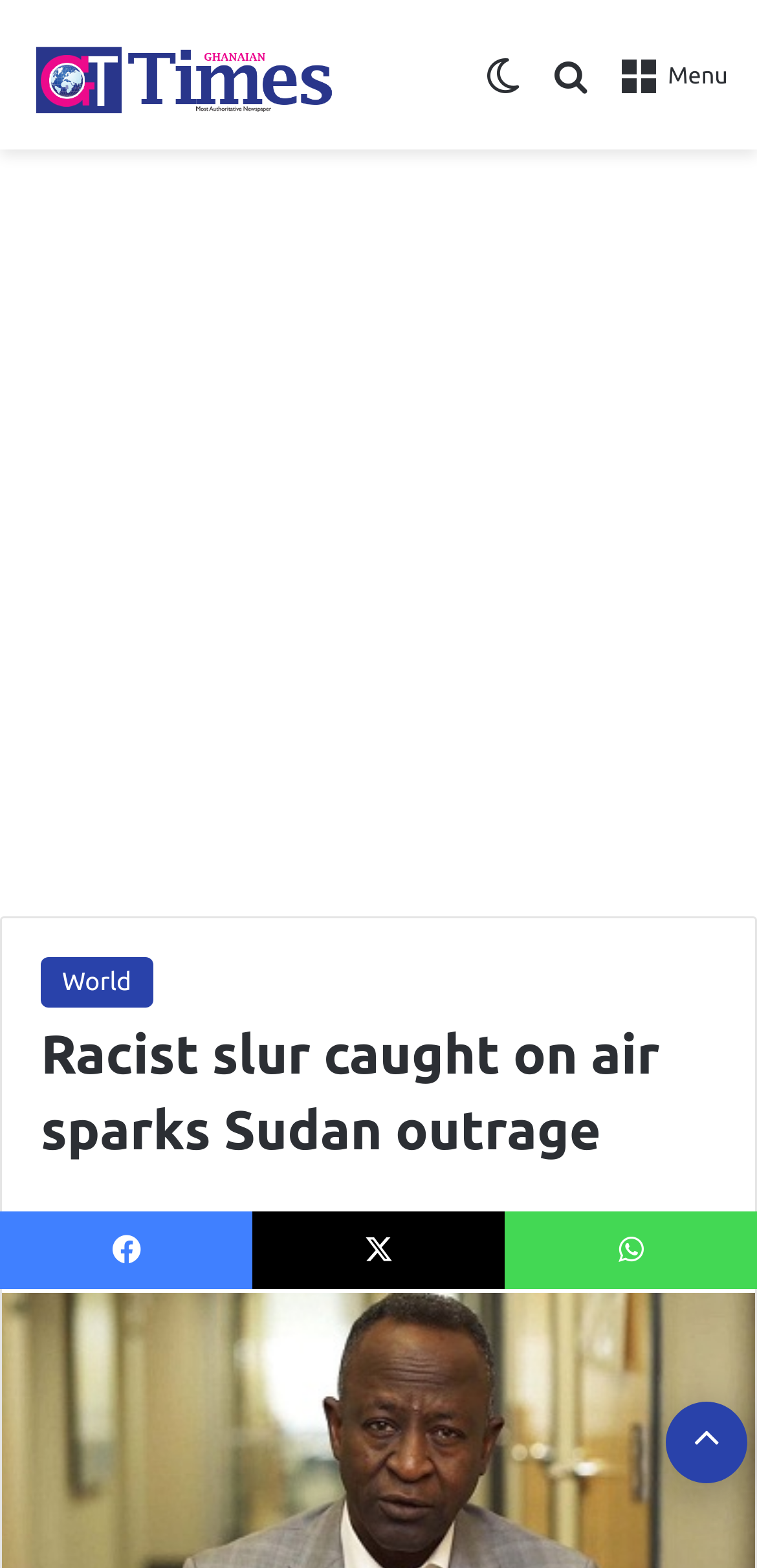Determine the bounding box coordinates of the clickable region to follow the instruction: "Open menu".

[0.818, 0.029, 0.962, 0.087]